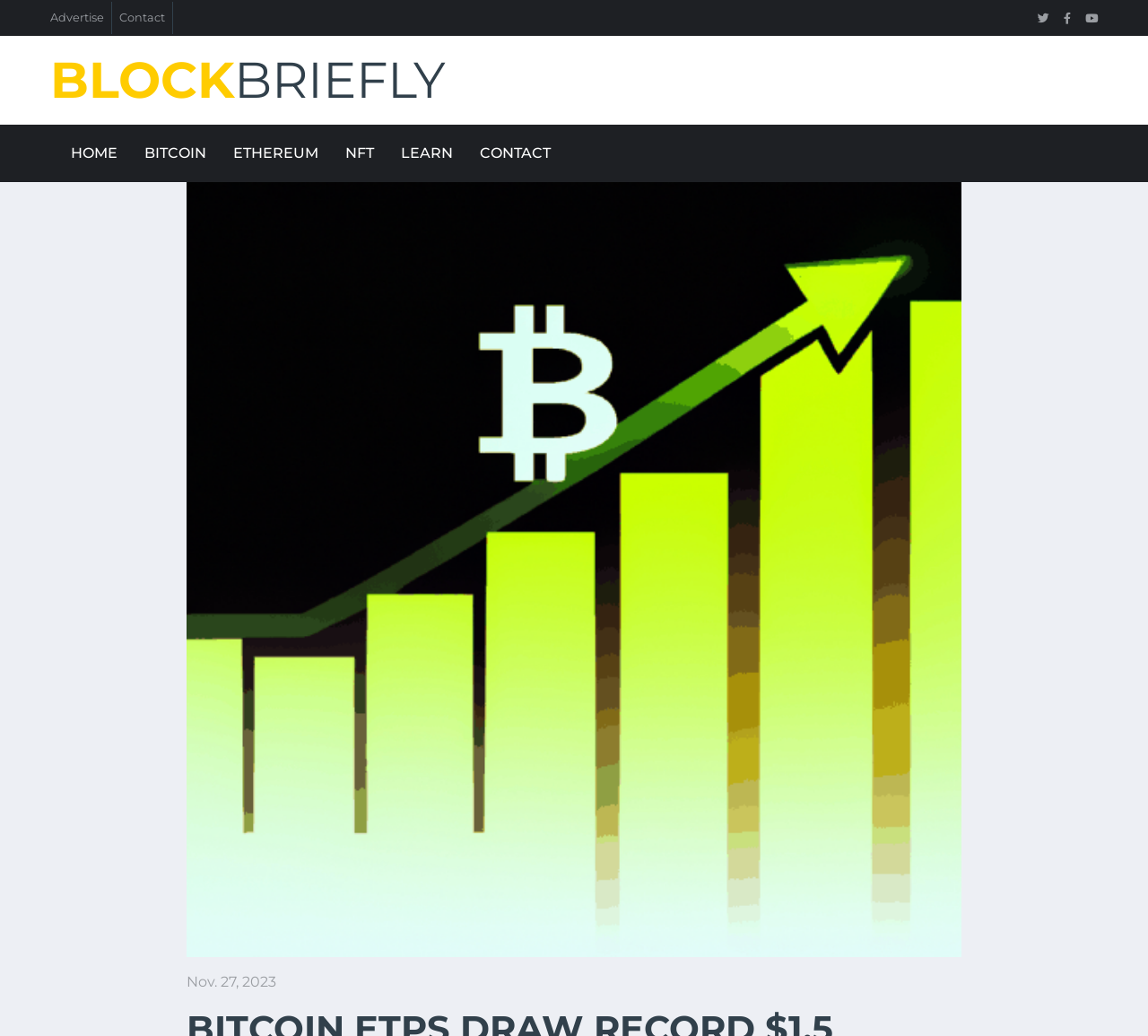Determine the bounding box coordinates for the clickable element required to fulfill the instruction: "Follow us on Facebook". Provide the coordinates as four float numbers between 0 and 1, i.e., [left, top, right, bottom].

None